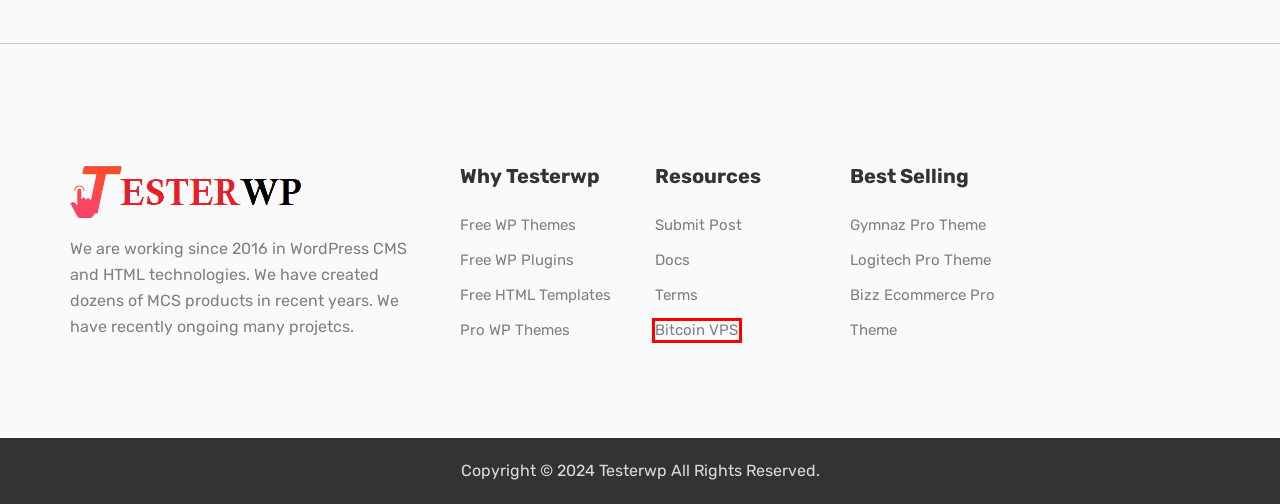You have received a screenshot of a webpage with a red bounding box indicating a UI element. Please determine the most fitting webpage description that matches the new webpage after clicking on the indicated element. The choices are:
A. 7 Best Free WordPress Quiz Plugins In 2024 | Testerwp
B. Bitcoin VPS hosting - Deploy a Linux or Windows Bitcoin VPS
C. Premium WordPress Themes
D. Logitech WordPress Theme for corporate business websites
E. Gymnaz Pro –
F. Terms
G. Free WordPress Themes - TesterWP
H. Downloads

B